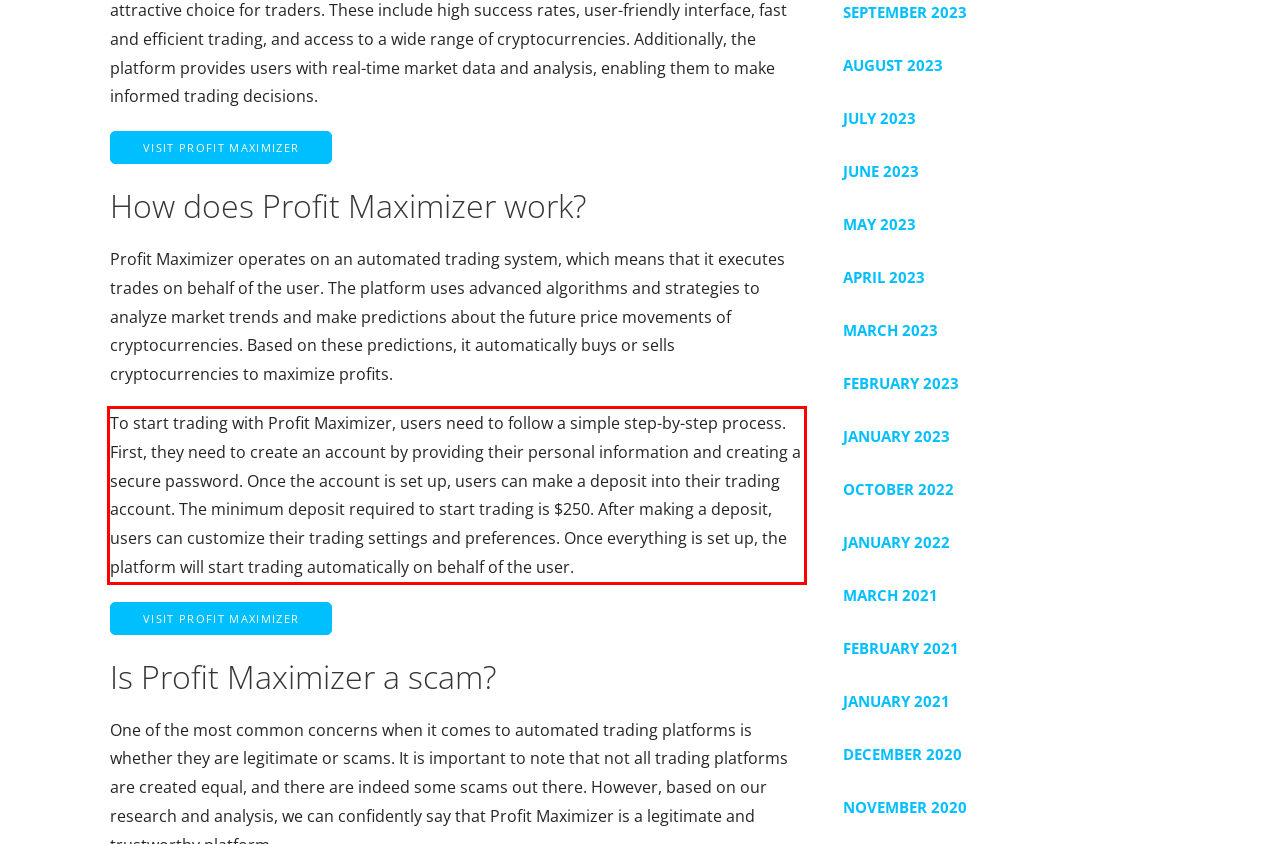Look at the screenshot of the webpage, locate the red rectangle bounding box, and generate the text content that it contains.

To start trading with Profit Maximizer, users need to follow a simple step-by-step process. First, they need to create an account by providing their personal information and creating a secure password. Once the account is set up, users can make a deposit into their trading account. The minimum deposit required to start trading is $250. After making a deposit, users can customize their trading settings and preferences. Once everything is set up, the platform will start trading automatically on behalf of the user.